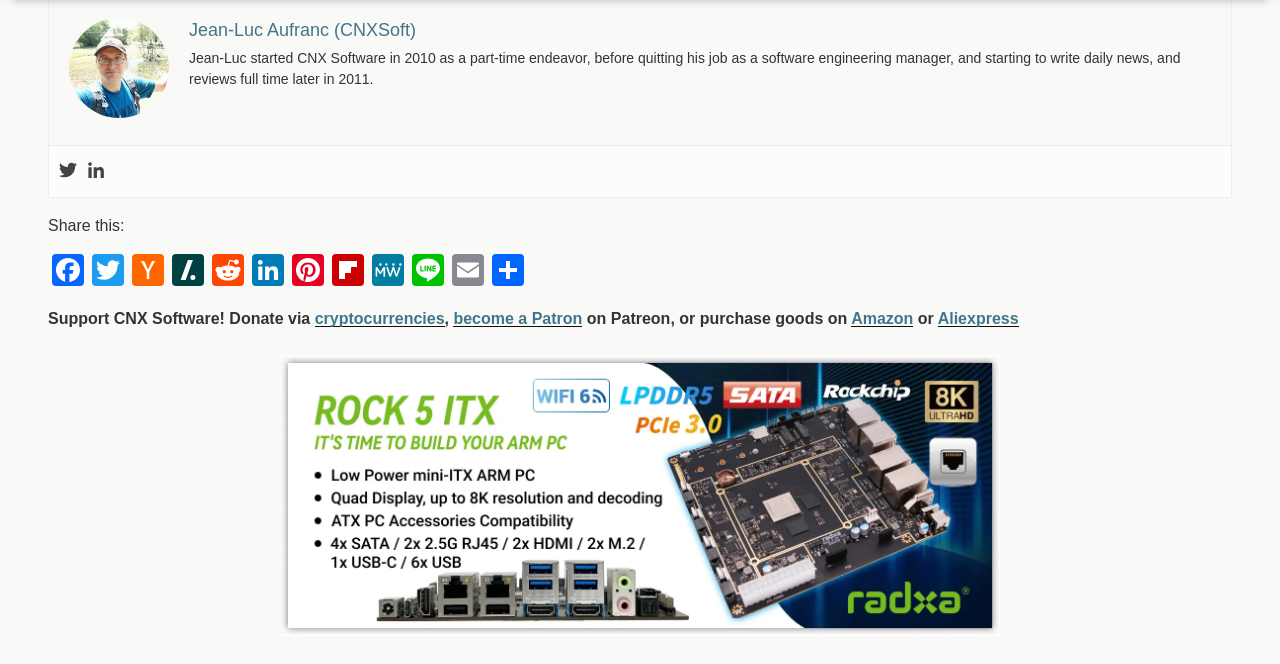How can one support CNX Software?
Answer the question using a single word or phrase, according to the image.

Donate or become a Patron